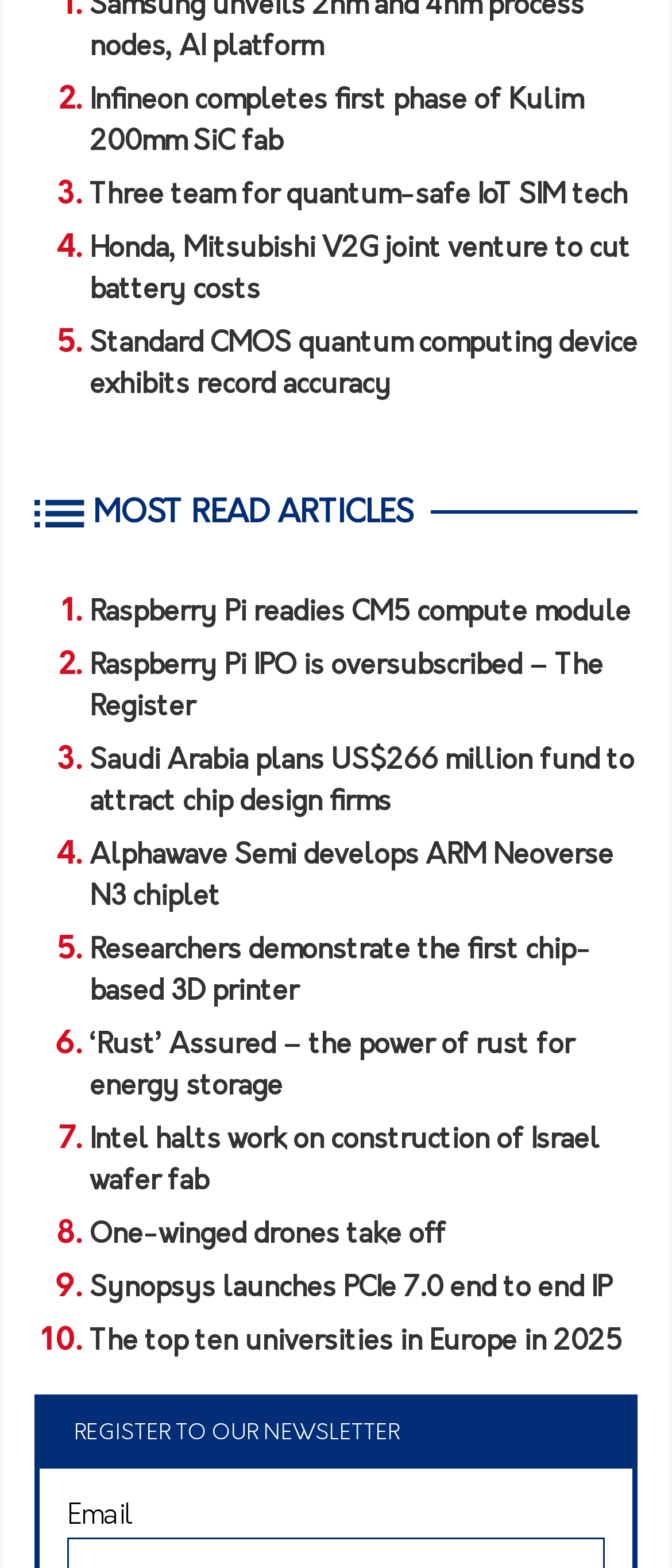Give a short answer using one word or phrase for the question:
What is the purpose of the input field at the bottom of the webpage?

Email